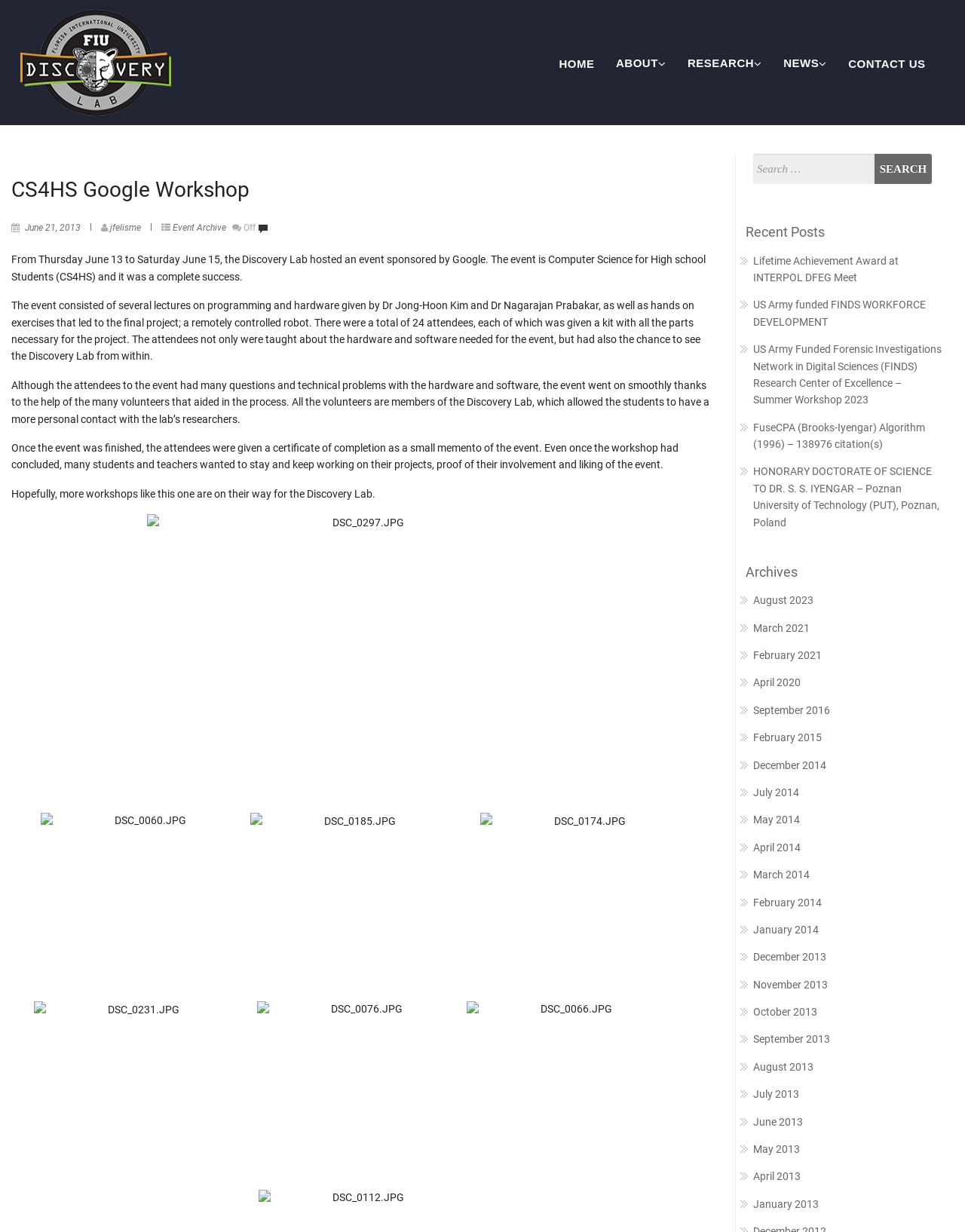Please provide a one-word or phrase answer to the question: 
What is the topic of the event described on the webpage?

Computer Science for High school Students